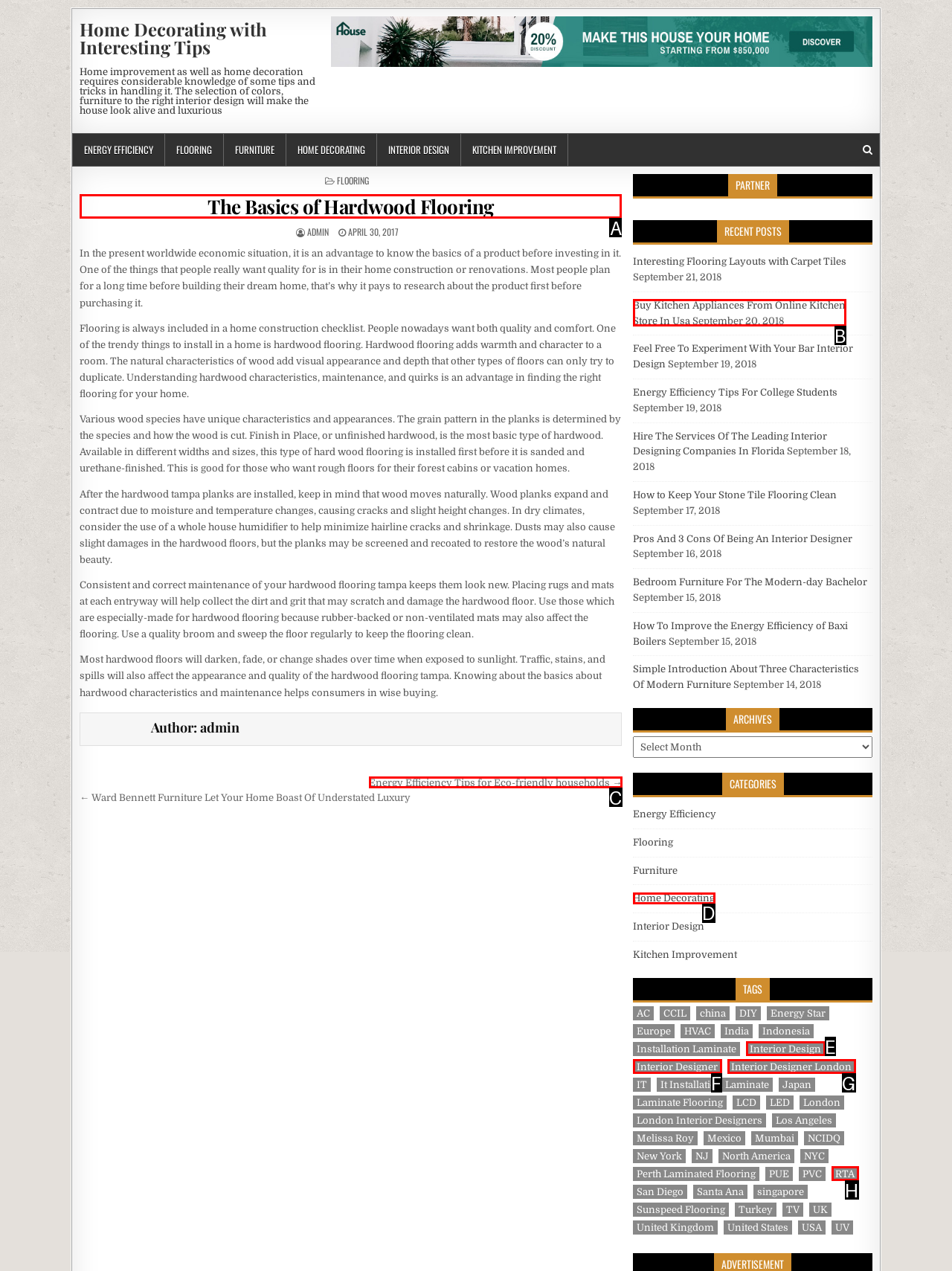Select the appropriate letter to fulfill the given instruction: Read the article 'The Basics of Hardwood Flooring'
Provide the letter of the correct option directly.

A